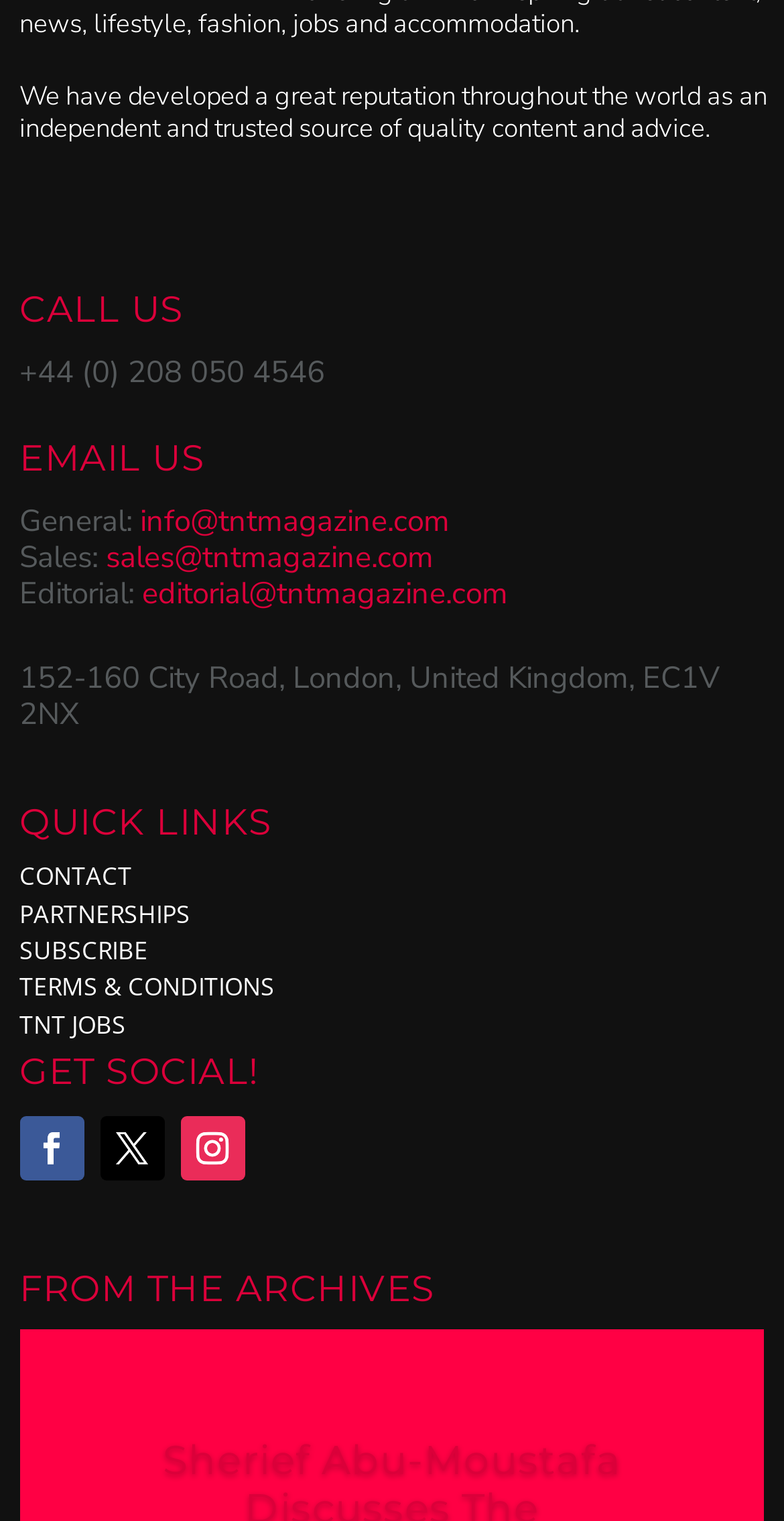For the following element description, predict the bounding box coordinates in the format (top-left x, top-left y, bottom-right x, bottom-right y). All values should be floating point numbers between 0 and 1. Description: Terms & Conditions

[0.025, 0.638, 0.351, 0.66]